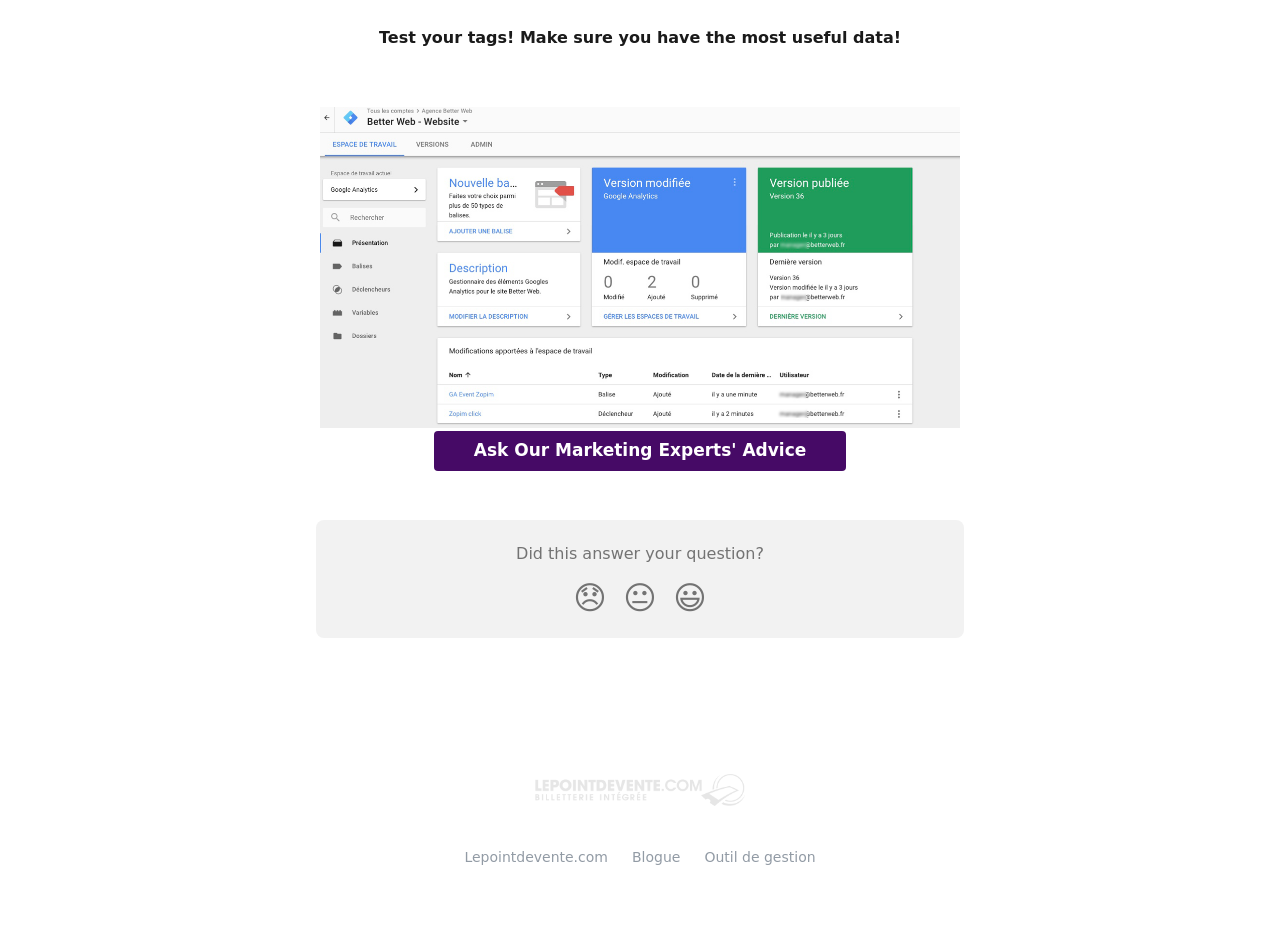Bounding box coordinates are specified in the format (top-left x, top-left y, bottom-right x, bottom-right y). All values are floating point numbers bounded between 0 and 1. Please provide the bounding box coordinate of the region this sentence describes: alt="Help Center of Thepointofsale.com"

[0.418, 0.821, 0.582, 0.843]